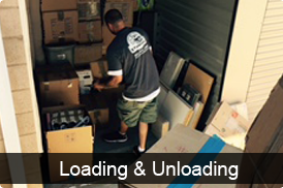Please respond in a single word or phrase: 
What is the name of the moving service?

ET Moving Services